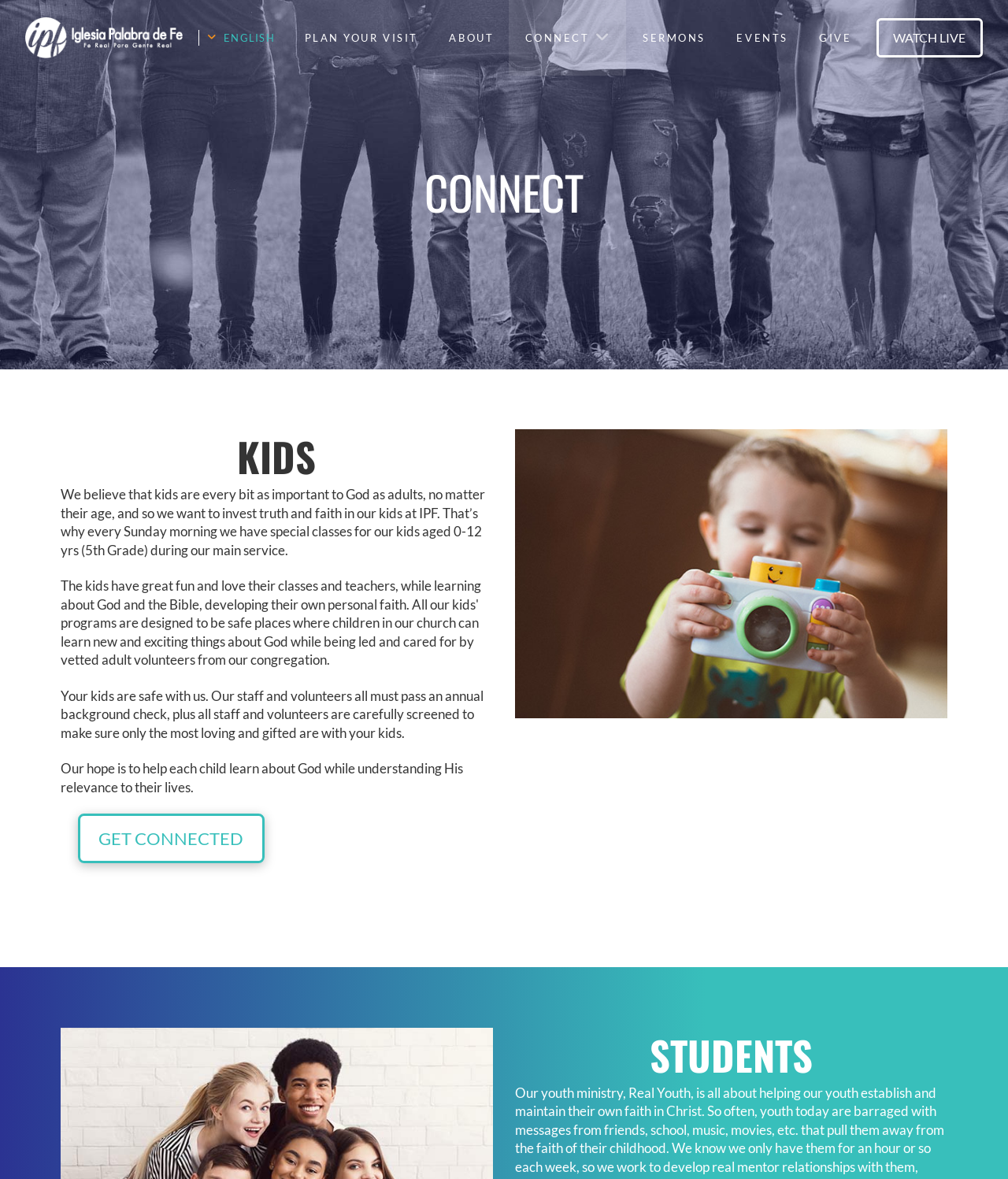Given the description parent_node: ENGLISH title="Back to Top", predict the bounding box coordinates of the UI element. Ensure the coordinates are in the format (top-left x, top-left y, bottom-right x, bottom-right y) and all values are between 0 and 1.

[0.965, 0.875, 0.992, 0.898]